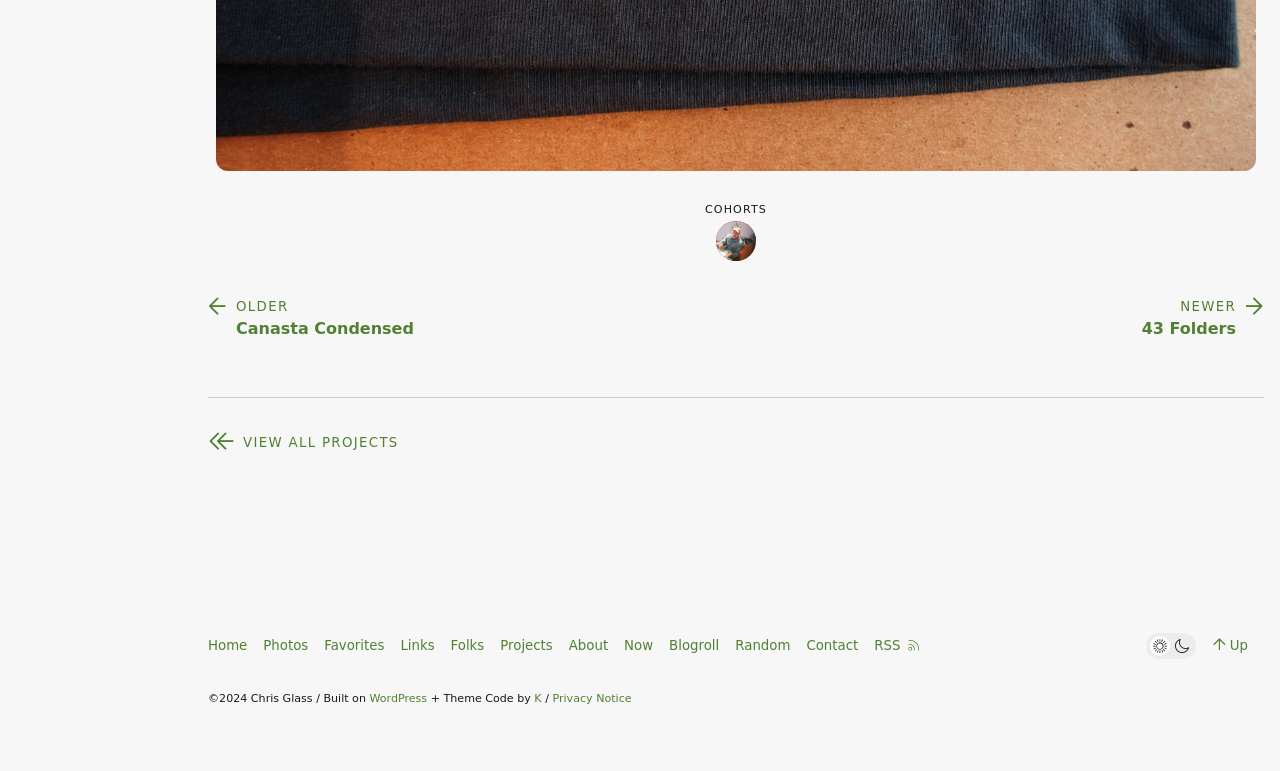Give the bounding box coordinates for this UI element: "WordPress". The coordinates should be four float numbers between 0 and 1, arranged as [left, top, right, bottom].

[0.289, 0.896, 0.334, 0.918]